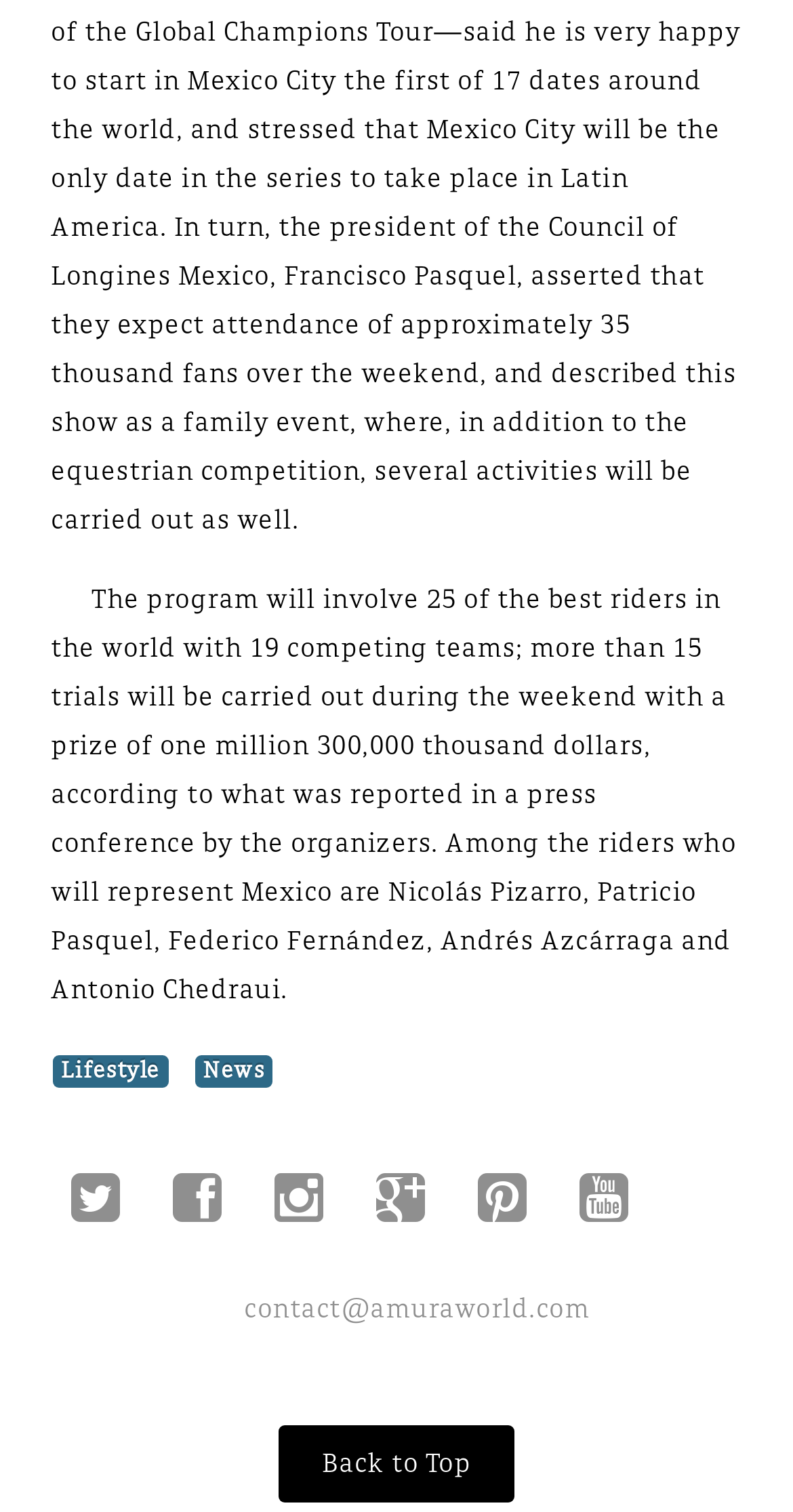Predict the bounding box of the UI element based on the description: "News". The coordinates should be four float numbers between 0 and 1, formatted as [left, top, right, bottom].

[0.246, 0.698, 0.344, 0.719]